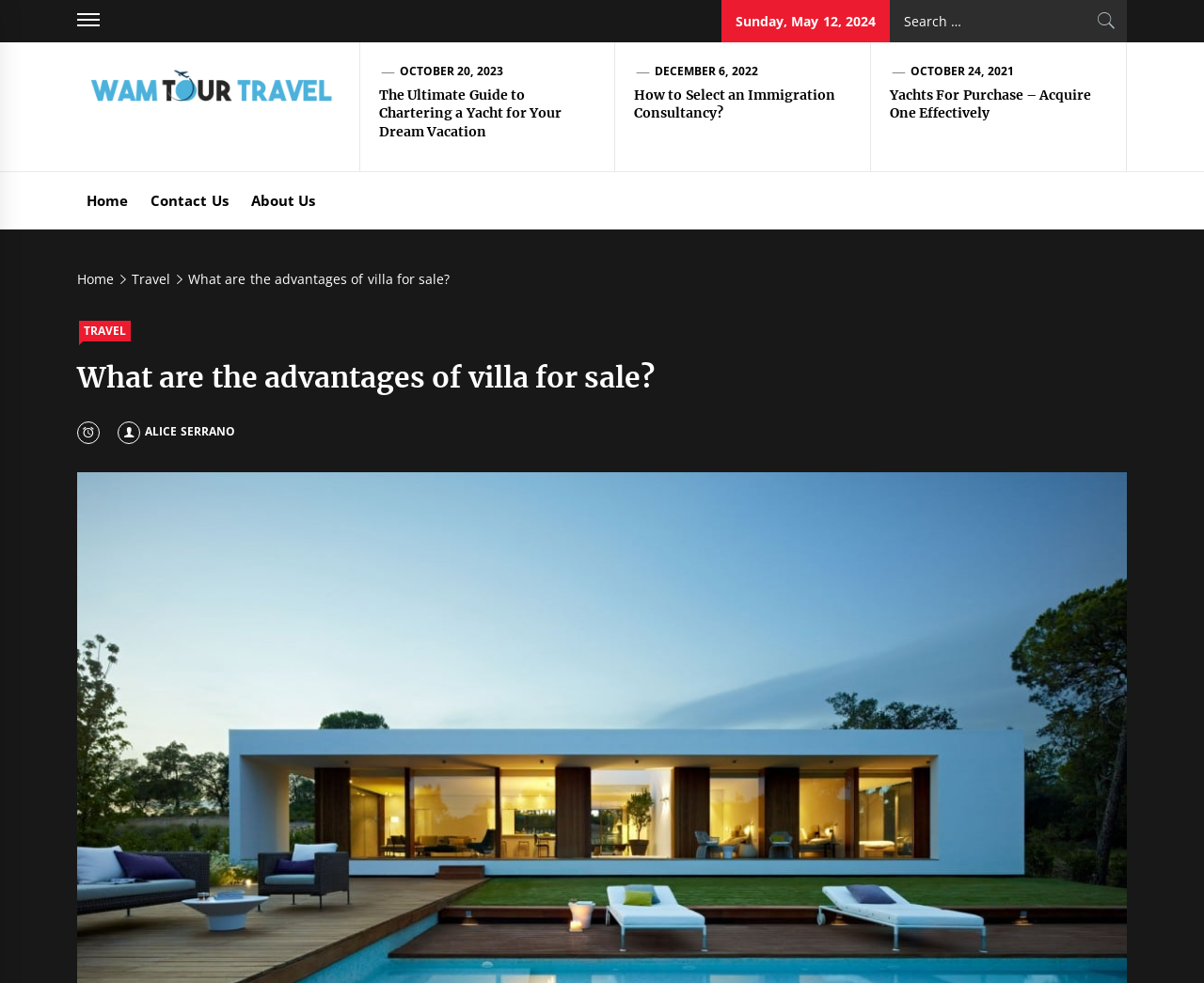Find the bounding box coordinates for the area you need to click to carry out the instruction: "Search for something". The coordinates should be four float numbers between 0 and 1, indicated as [left, top, right, bottom].

[0.739, 0.0, 0.936, 0.043]